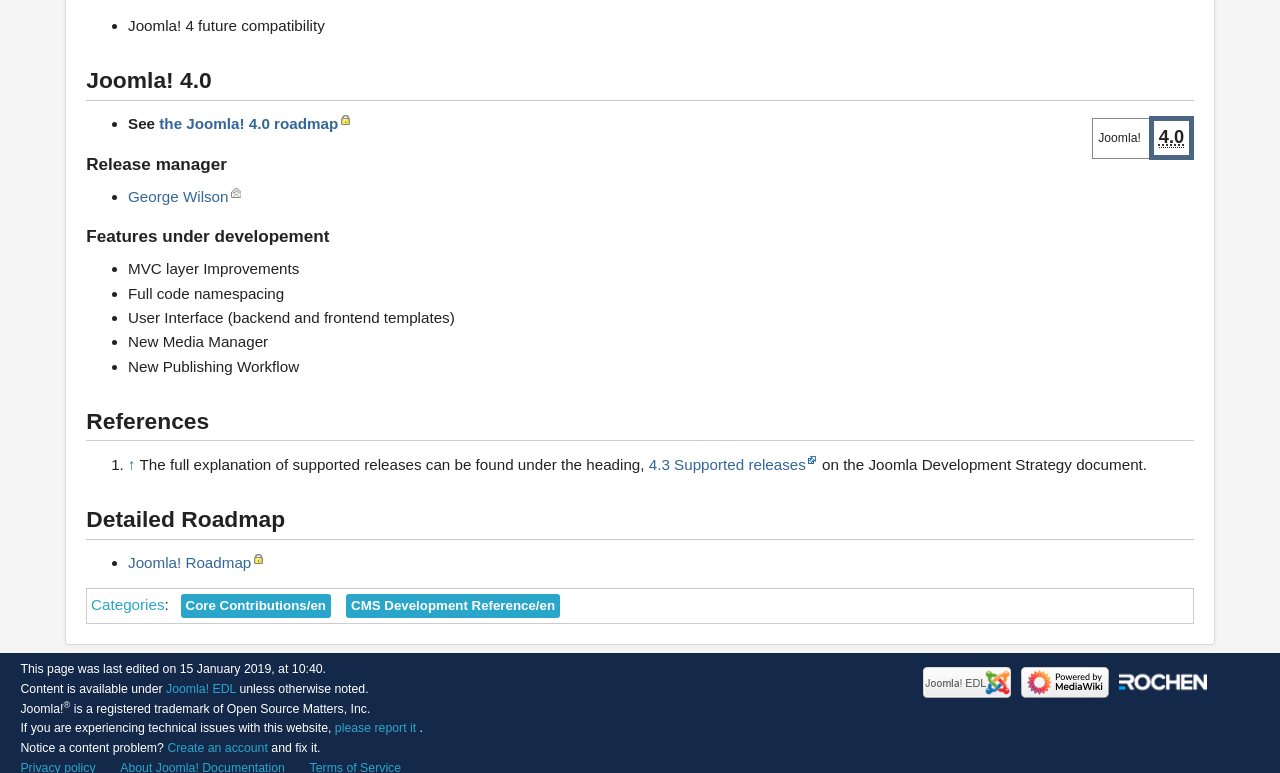Find the bounding box of the UI element described as follows: "the Joomla! 4.0 roadmap".

[0.124, 0.149, 0.274, 0.171]